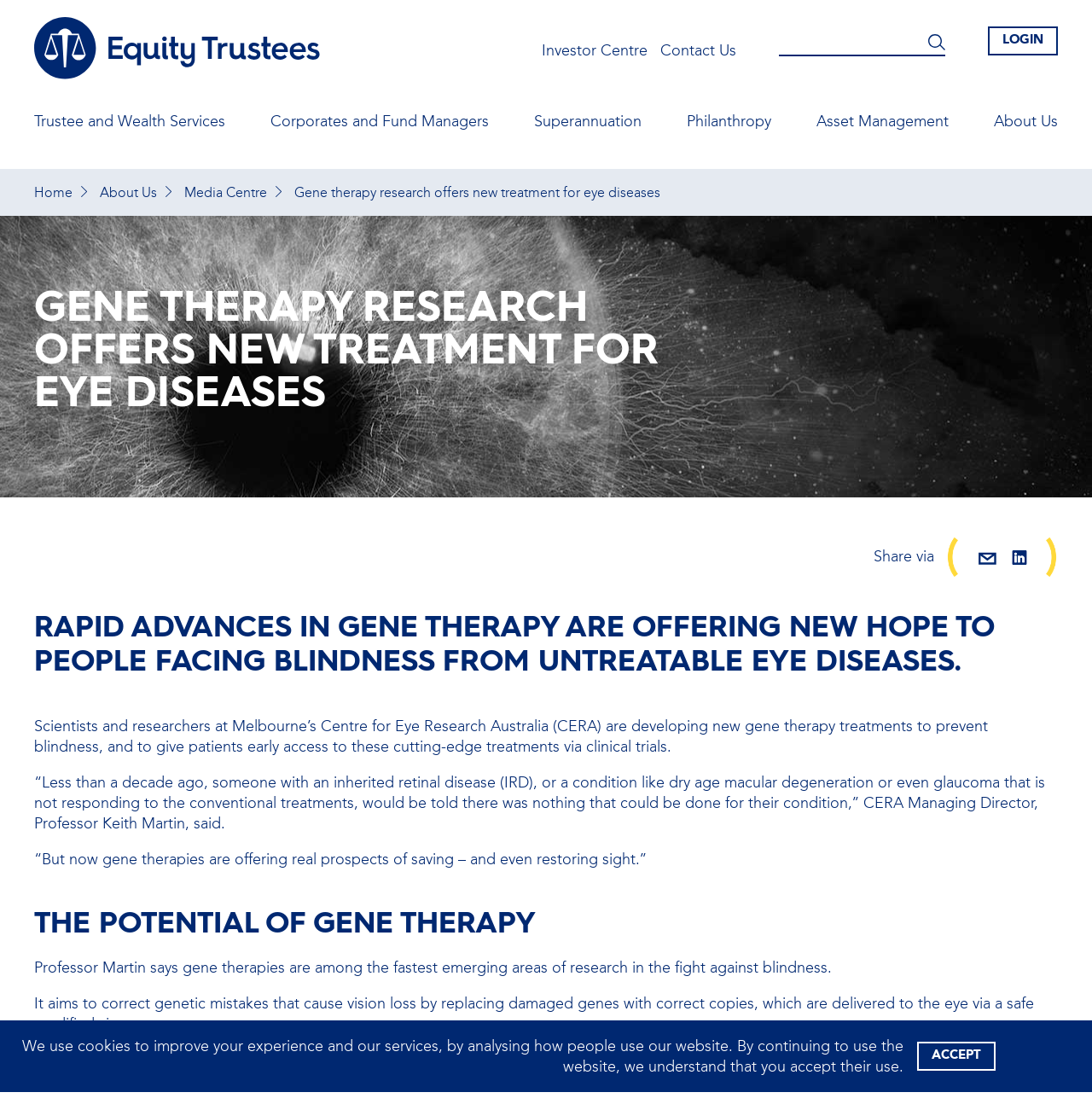Based on the element description: "Corporates and Fund Managers", identify the UI element and provide its bounding box coordinates. Use four float numbers between 0 and 1, [left, top, right, bottom].

[0.248, 0.1, 0.448, 0.138]